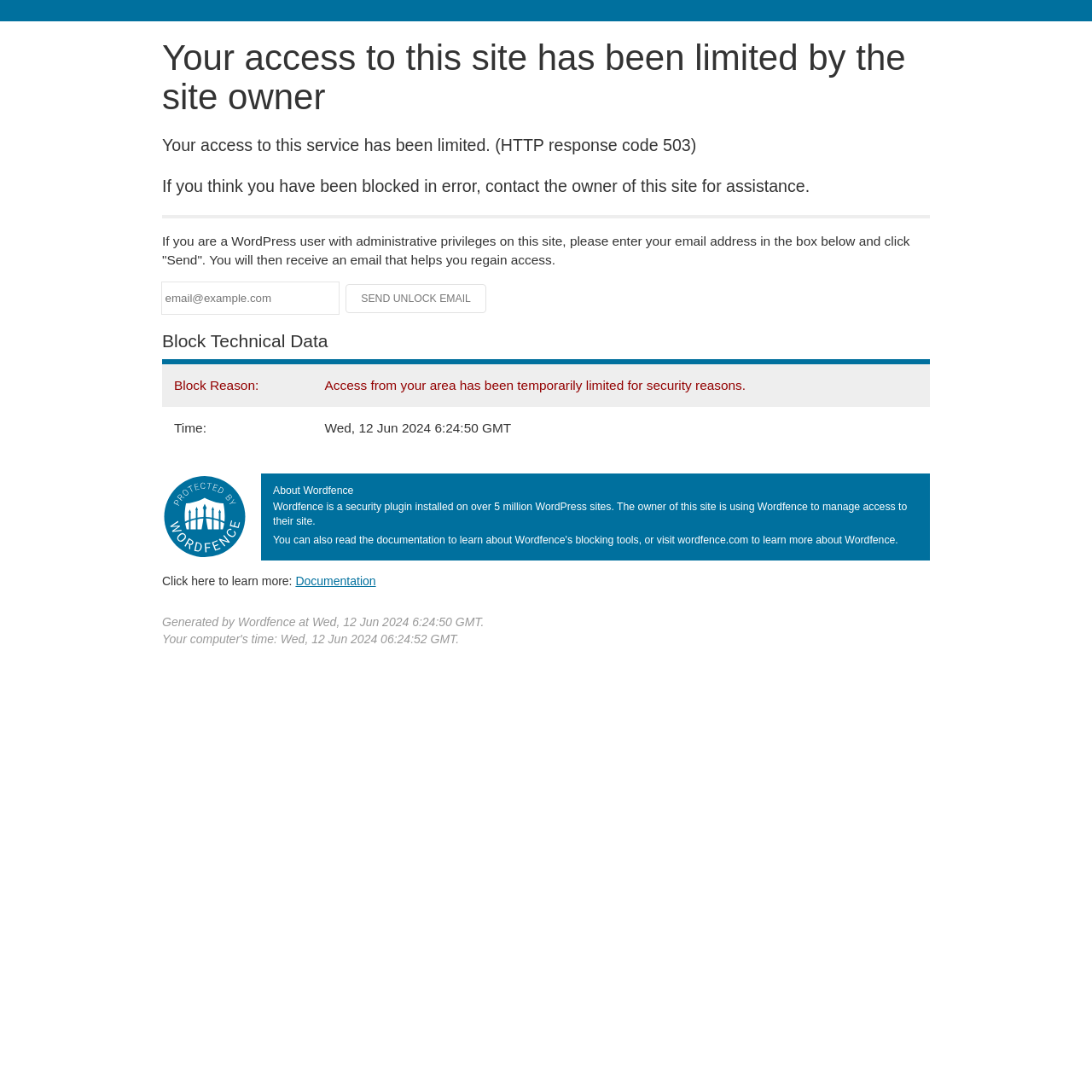Please find the bounding box for the following UI element description. Provide the coordinates in (top-left x, top-left y, bottom-right x, bottom-right y) format, with values between 0 and 1: name="email" placeholder="email@example.com"

[0.148, 0.259, 0.31, 0.287]